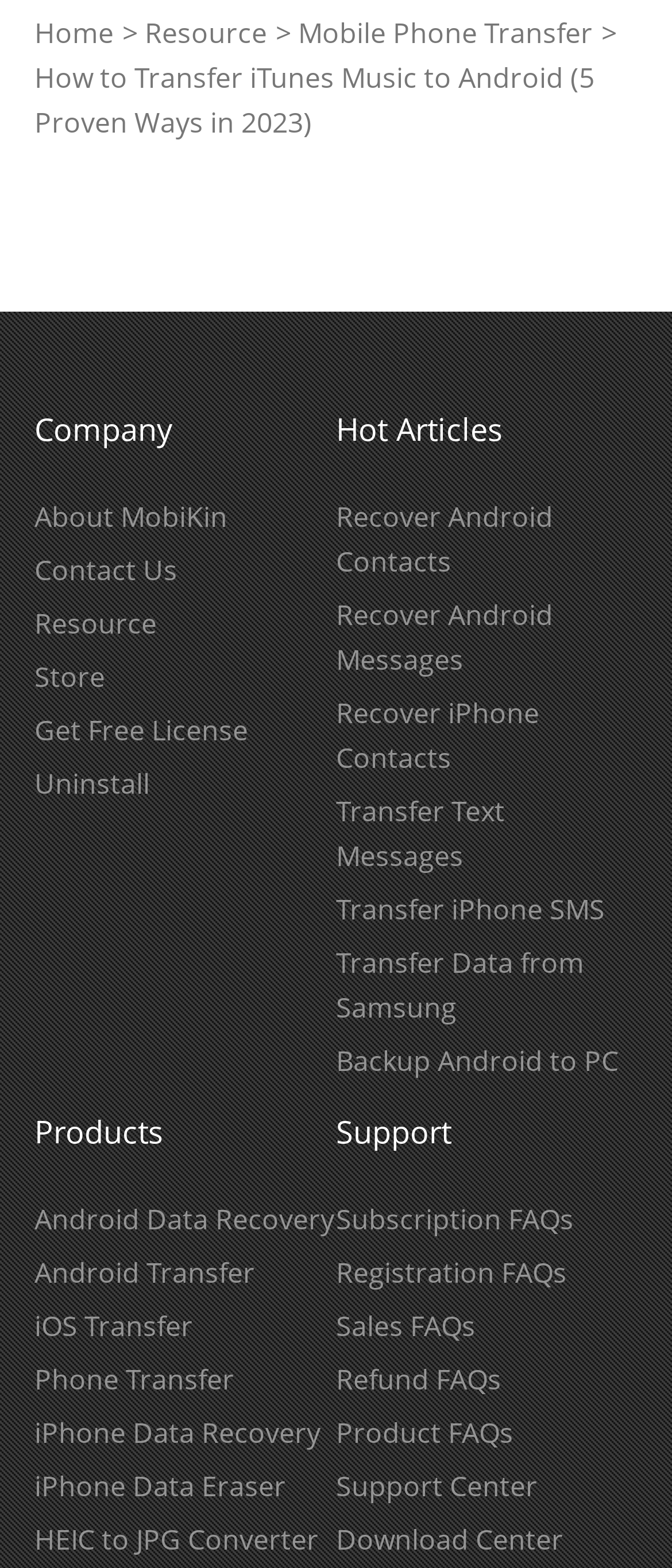Provide the bounding box coordinates of the area you need to click to execute the following instruction: "Read about Company".

[0.051, 0.26, 0.5, 0.288]